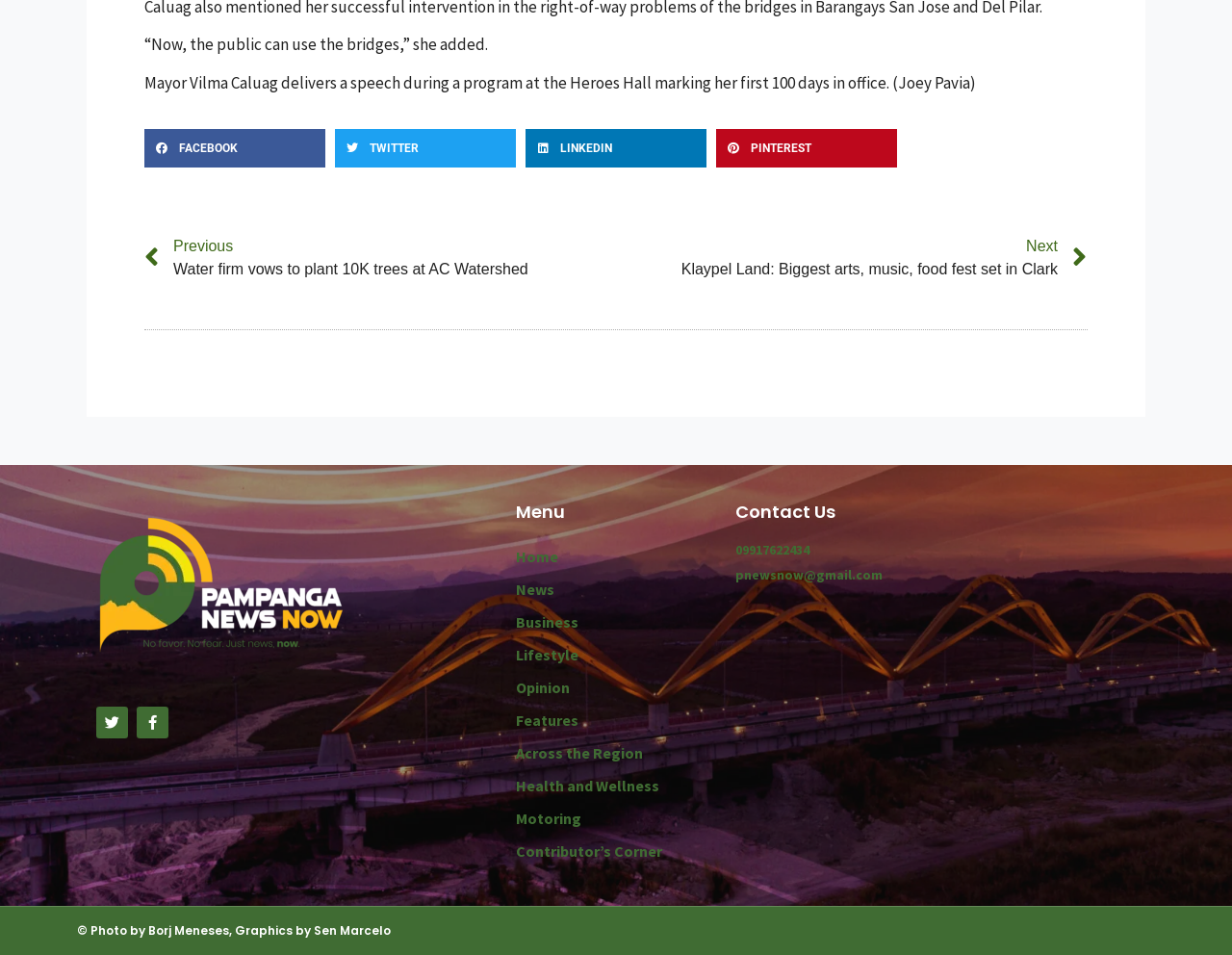What is the previous news article about?
Using the image as a reference, answer the question in detail.

The previous news article is linked to by the 'Prev' link element with the text 'Water firm vows to plant 10K trees at AC Watershed'.